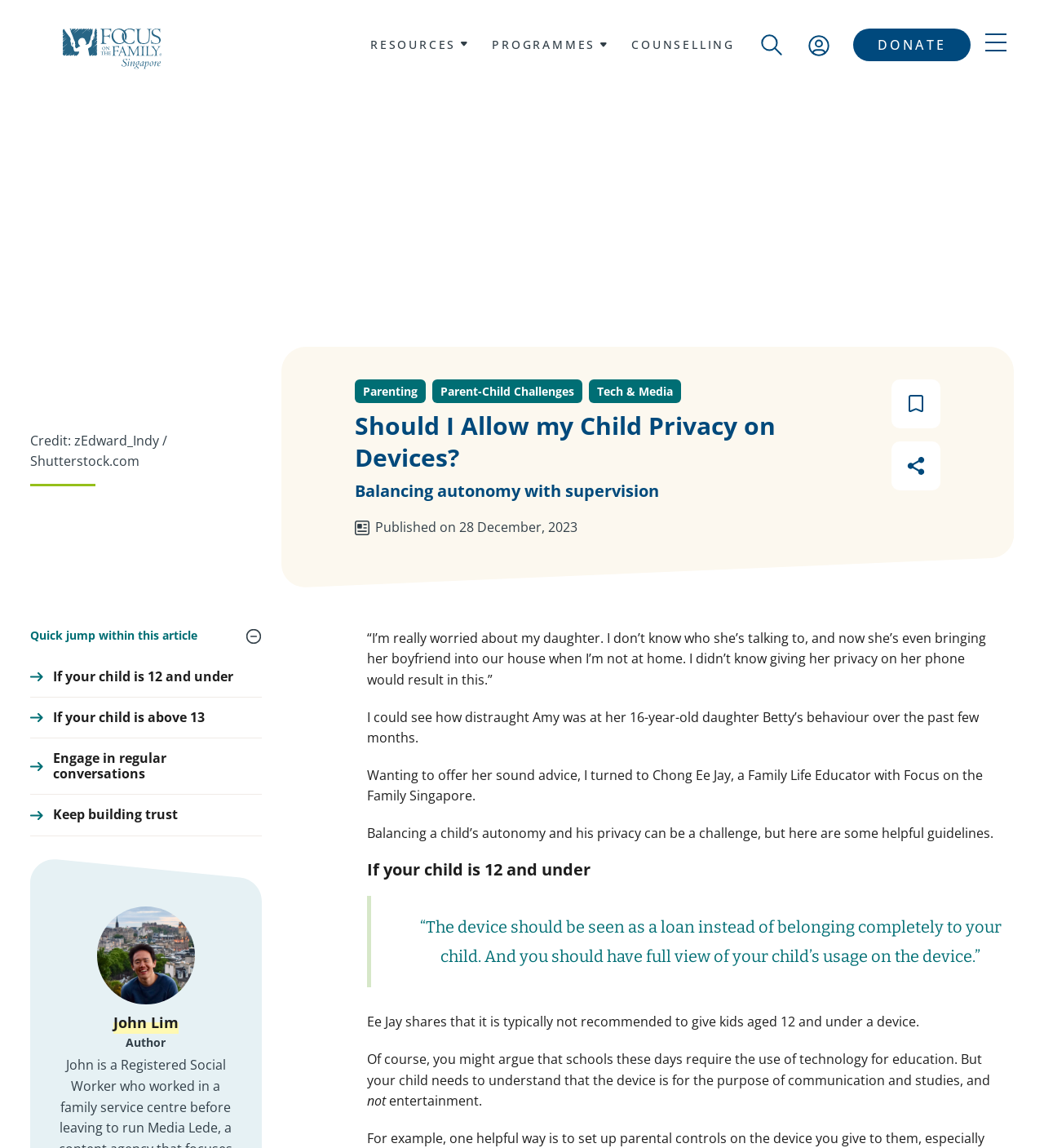What is the topic of the article?
Please provide a single word or phrase as your answer based on the screenshot.

Child privacy on devices